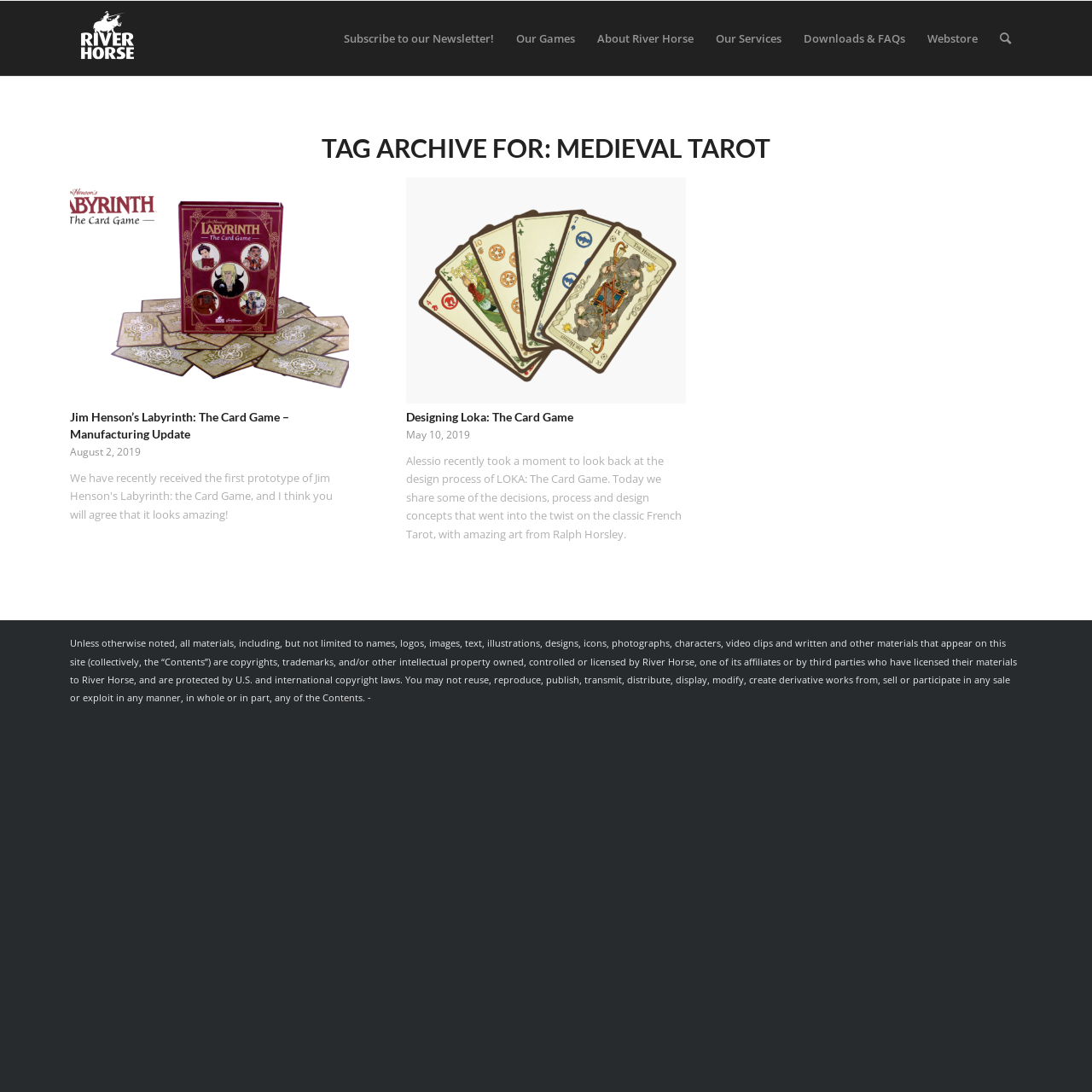Describe every aspect of the webpage comprehensively.

The webpage is about Medieval Tarot by River Horse, a game development company. At the top left corner, there is a logo of River Horse, accompanied by a menu bar with several options, including "Subscribe to our Newsletter!", "Our Games", "About River Horse", "Our Services", "Downloads & FAQs", "Webstore", and "Search". 

Below the menu bar, there is a main section with a heading "TAG ARCHIVE FOR: MEDIEVAL TAROT". This section contains two articles, each with a link, an image, a heading, a time stamp, and a brief description. The first article is about "Jim Henson's Labyrinth the Card Game by River Horse" with a manufacturing update, and the second article is about "Designing Loka: The Card Game" with a brief description of the design process.

At the bottom of the page, there is a copyright notice stating that all materials on the site are owned, controlled, or licensed by River Horse or its affiliates, and are protected by U.S. and international copyright laws.